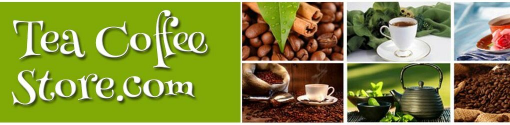Utilize the details in the image to give a detailed response to the question: What type of font is used for the store's name?

The store's name, 'Tea Coffee Store', is rendered in a playful, cursive font that captures the essence of warmth and hospitality found within the store, as described in the caption.